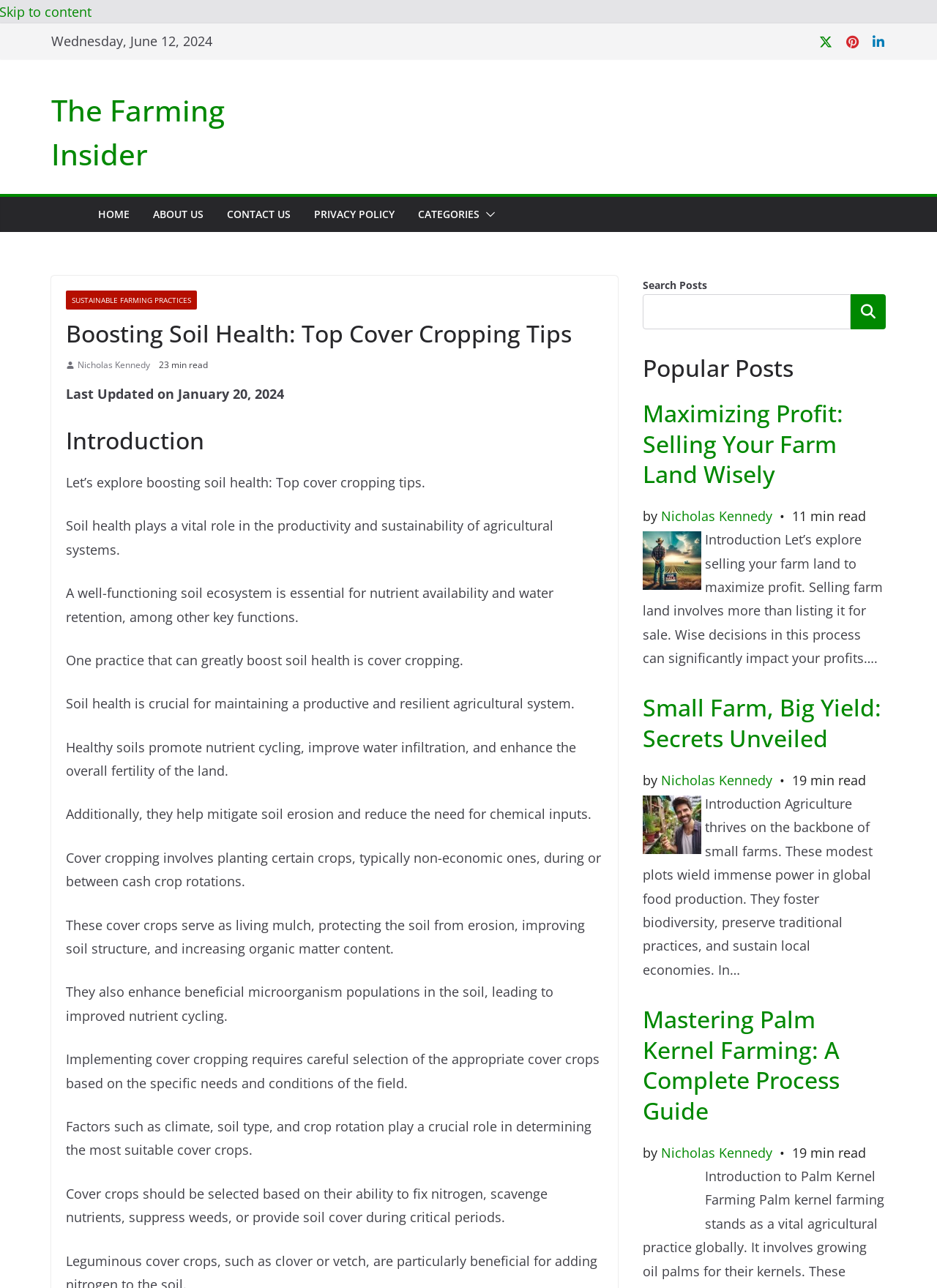What is the category of the article?
Using the screenshot, give a one-word or short phrase answer.

Sustainable Farming Practices